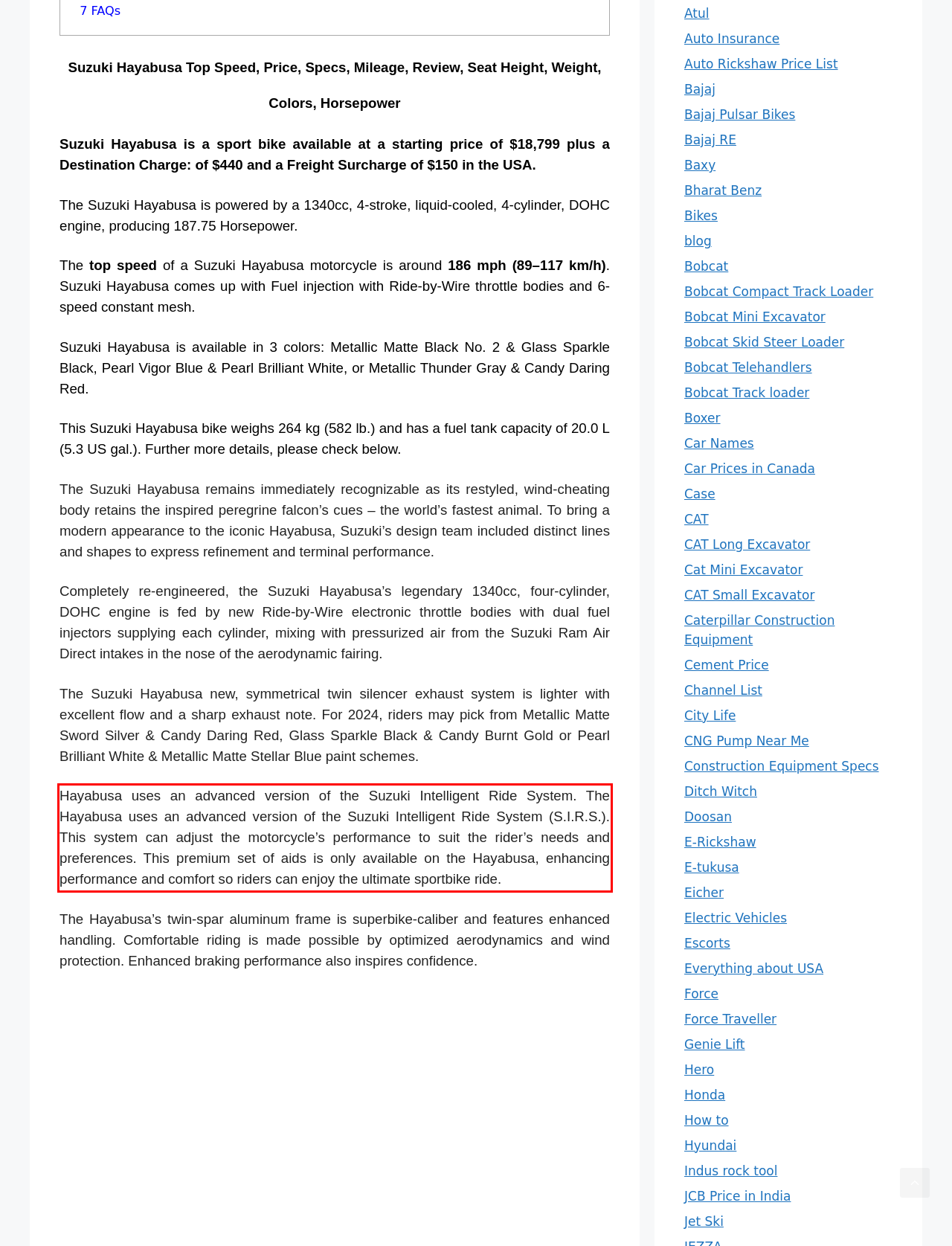With the given screenshot of a webpage, locate the red rectangle bounding box and extract the text content using OCR.

Hayabusa uses an advanced version of the Suzuki Intelligent Ride System. The Hayabusa uses an advanced version of the Suzuki Intelligent Ride System (S.I.R.S.). This system can adjust the motorcycle’s performance to suit the rider’s needs and preferences. This premium set of aids is only available on the Hayabusa, enhancing performance and comfort so riders can enjoy the ultimate sportbike ride.